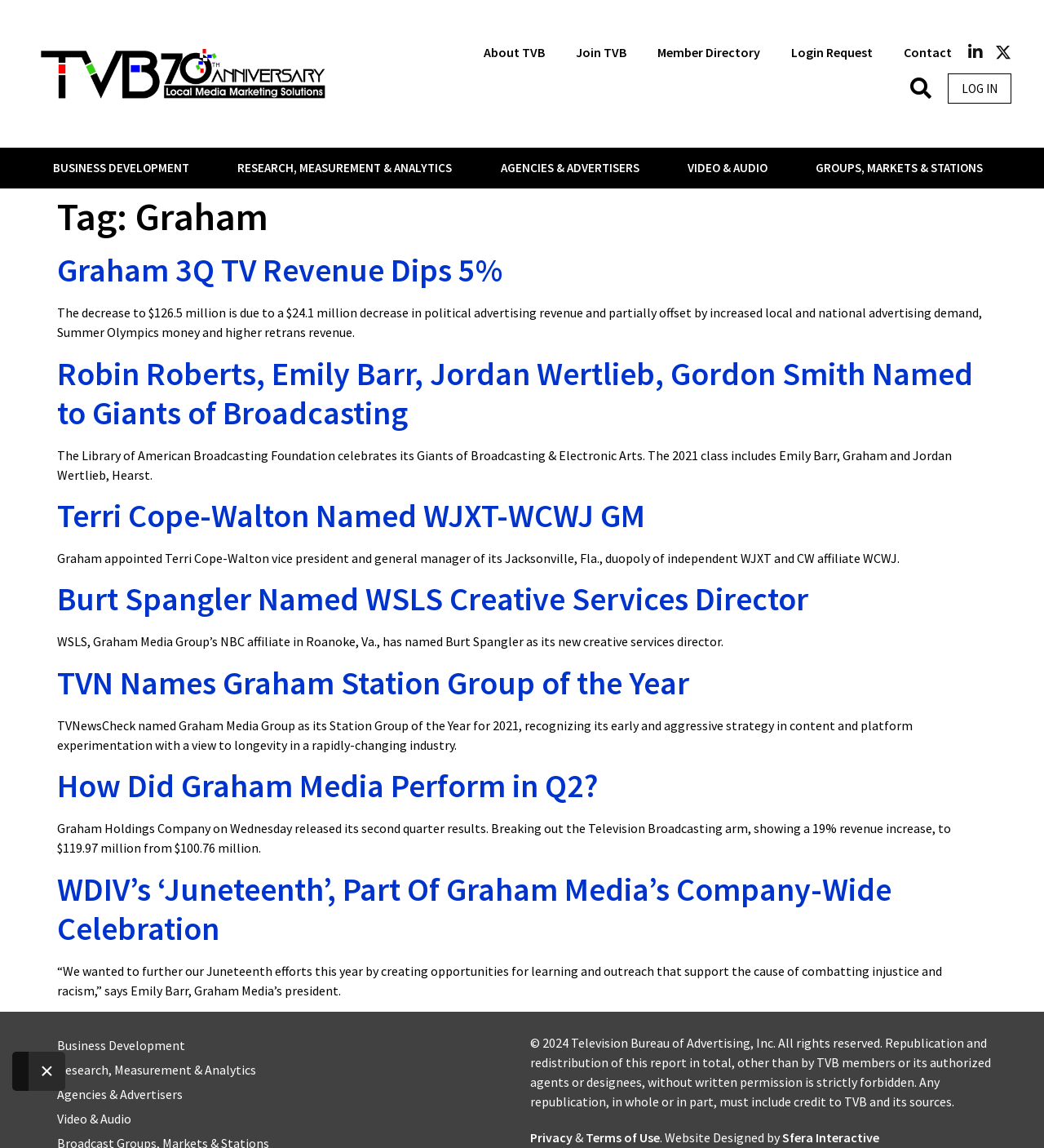What is the copyright year mentioned at the bottom of the webpage?
Carefully analyze the image and provide a detailed answer to the question.

The webpage has a copyright notice at the bottom stating '© 2024 Television Bureau of Advertising, Inc. All rights reserved.', indicating that the copyright year is 2024.